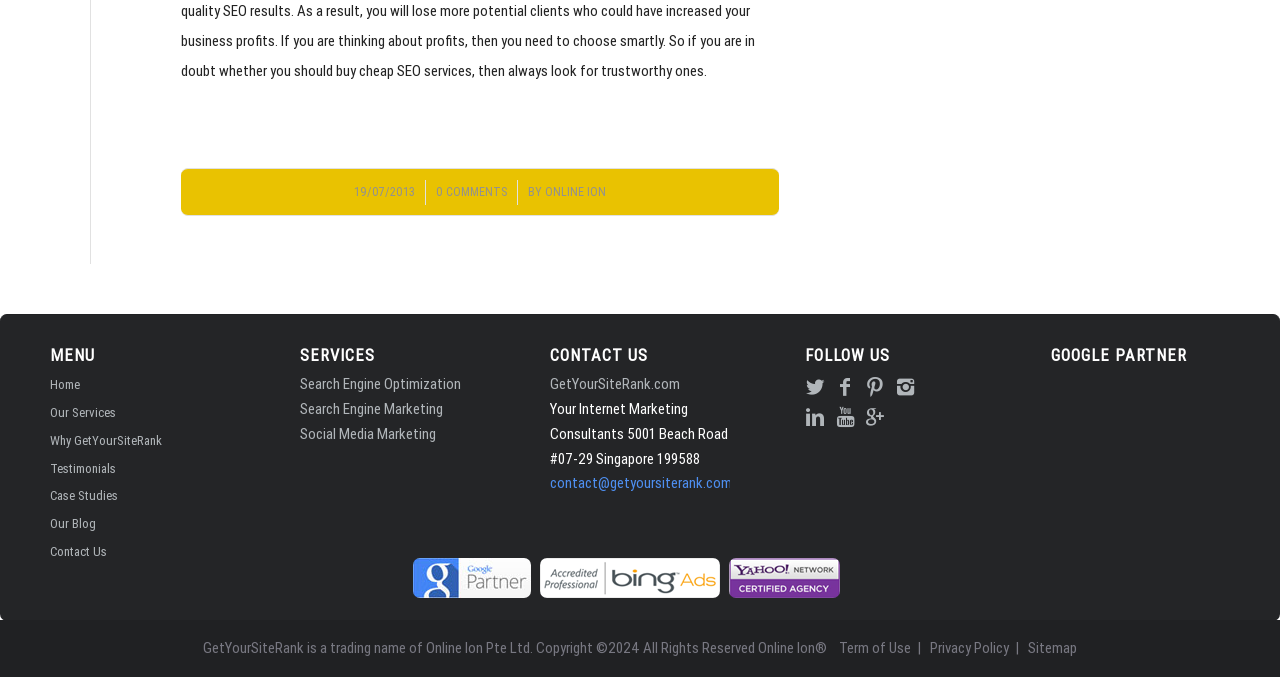Find the bounding box coordinates of the element's region that should be clicked in order to follow the given instruction: "Click on the 'Home' link". The coordinates should consist of four float numbers between 0 and 1, i.e., [left, top, right, bottom].

[0.039, 0.55, 0.179, 0.591]